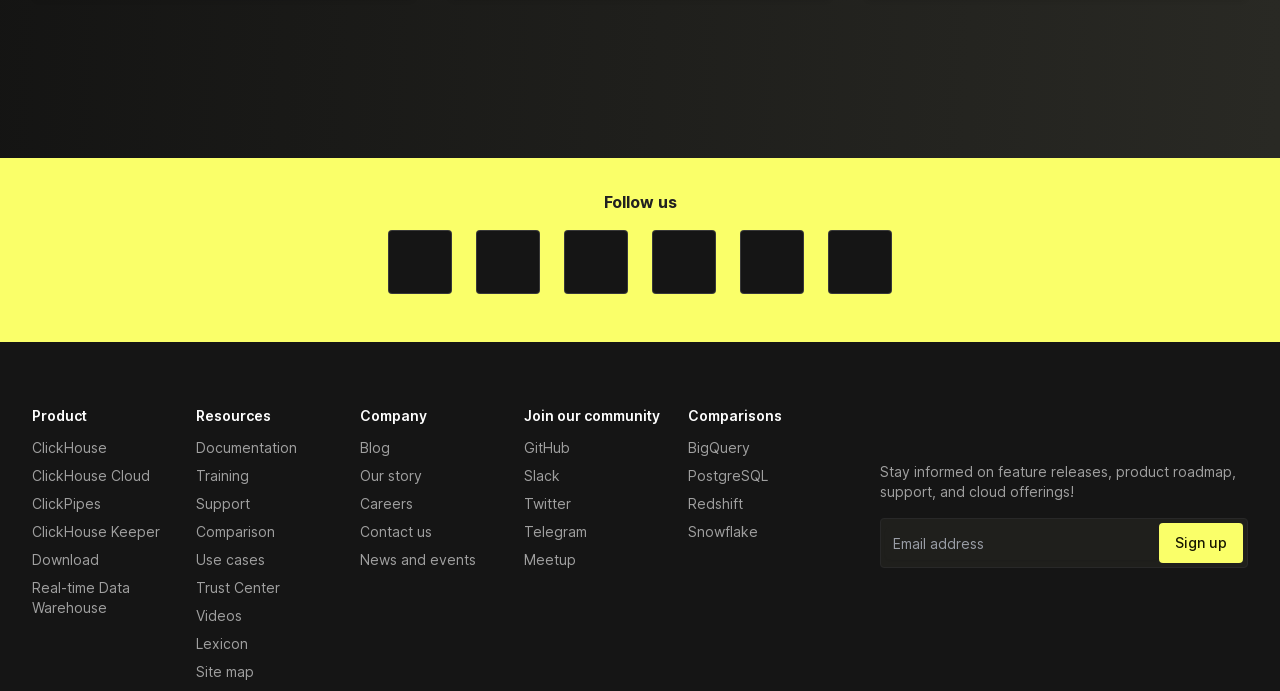Identify the bounding box coordinates for the element you need to click to achieve the following task: "Join the community on GitHub". The coordinates must be four float values ranging from 0 to 1, formatted as [left, top, right, bottom].

[0.409, 0.635, 0.445, 0.664]